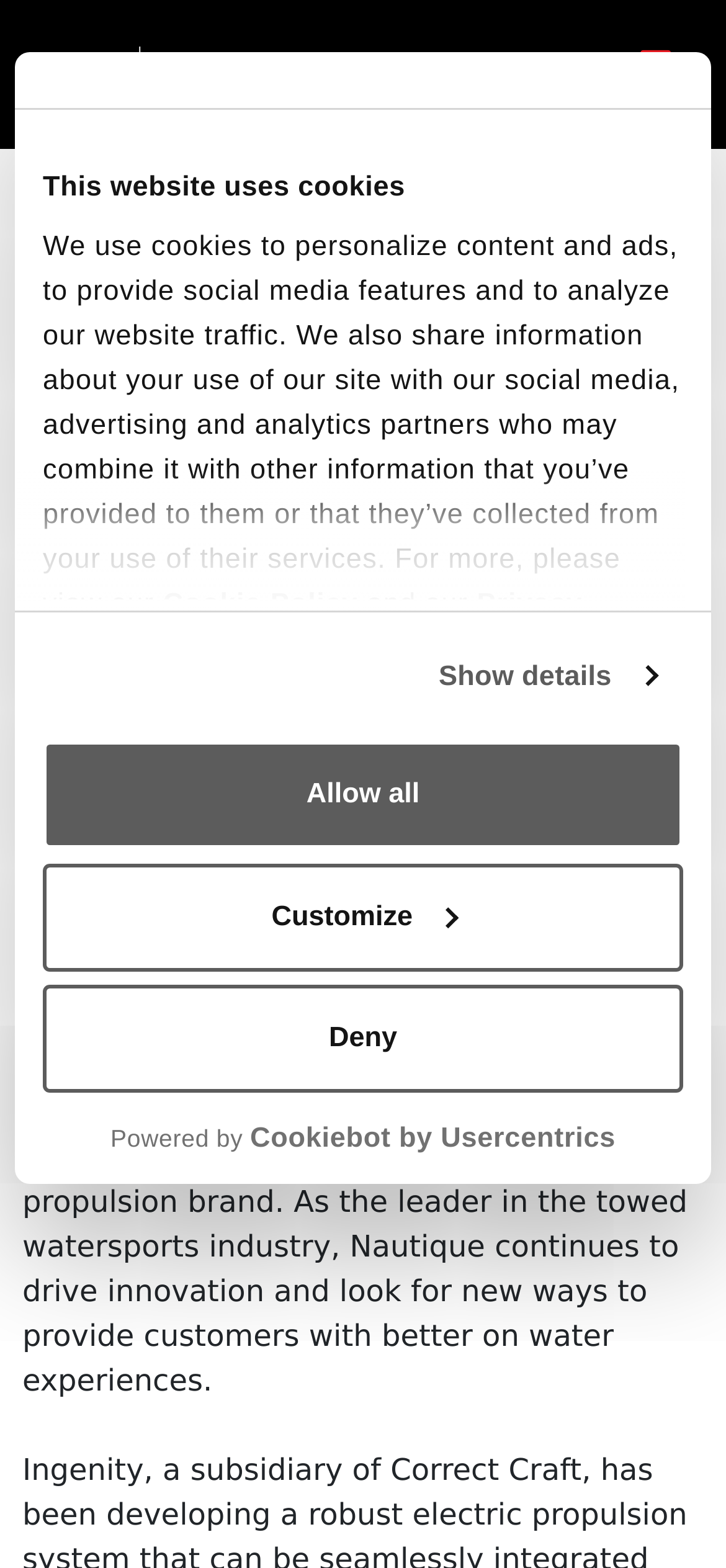Please answer the following question using a single word or phrase: 
When was the debut announced?

February 13, 2020